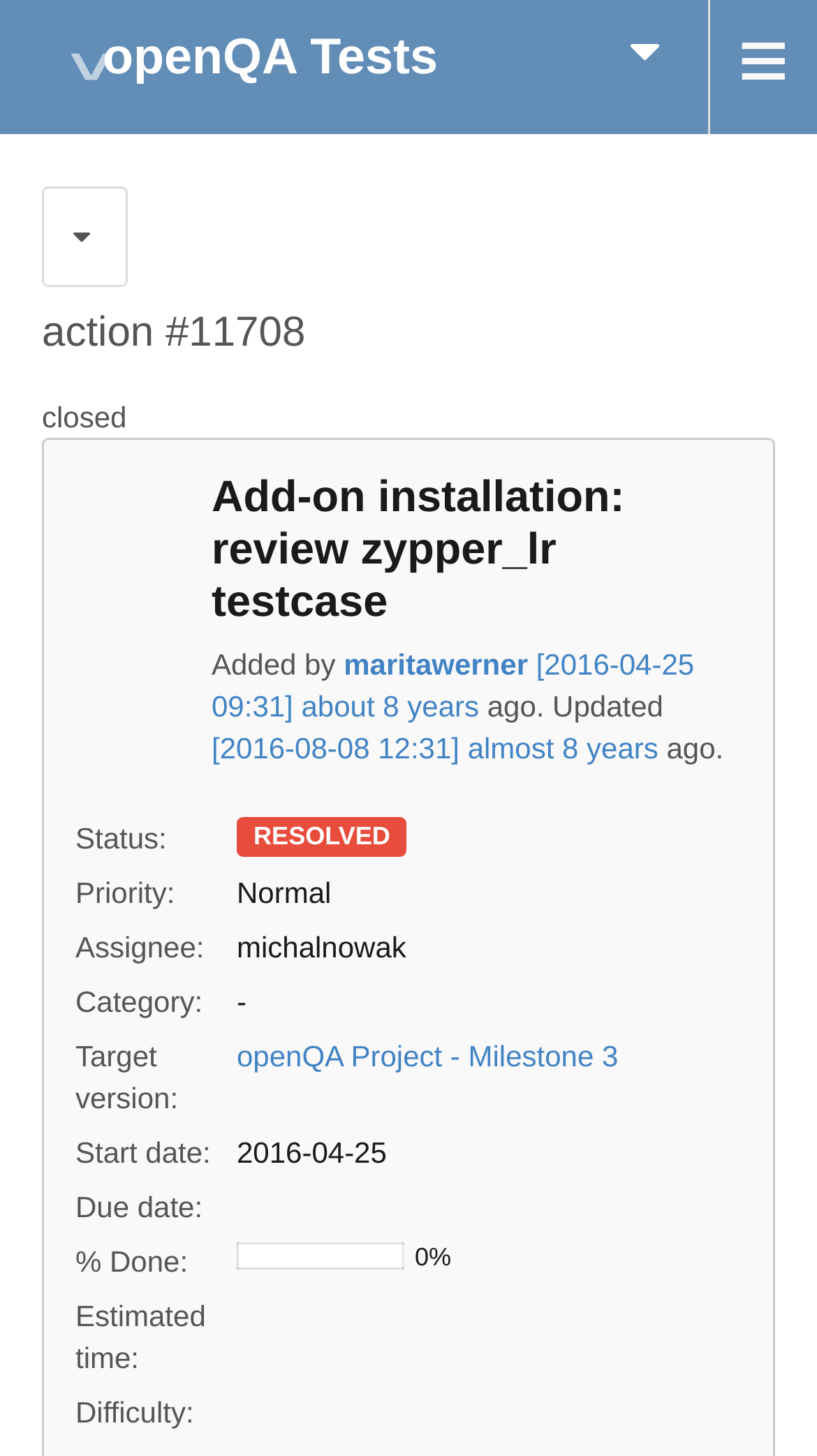Using details from the image, please answer the following question comprehensively:
What is the priority of action #11708?

I found the priority of action #11708 by looking at the 'Priority:' label and its corresponding value 'Normal' on the webpage.